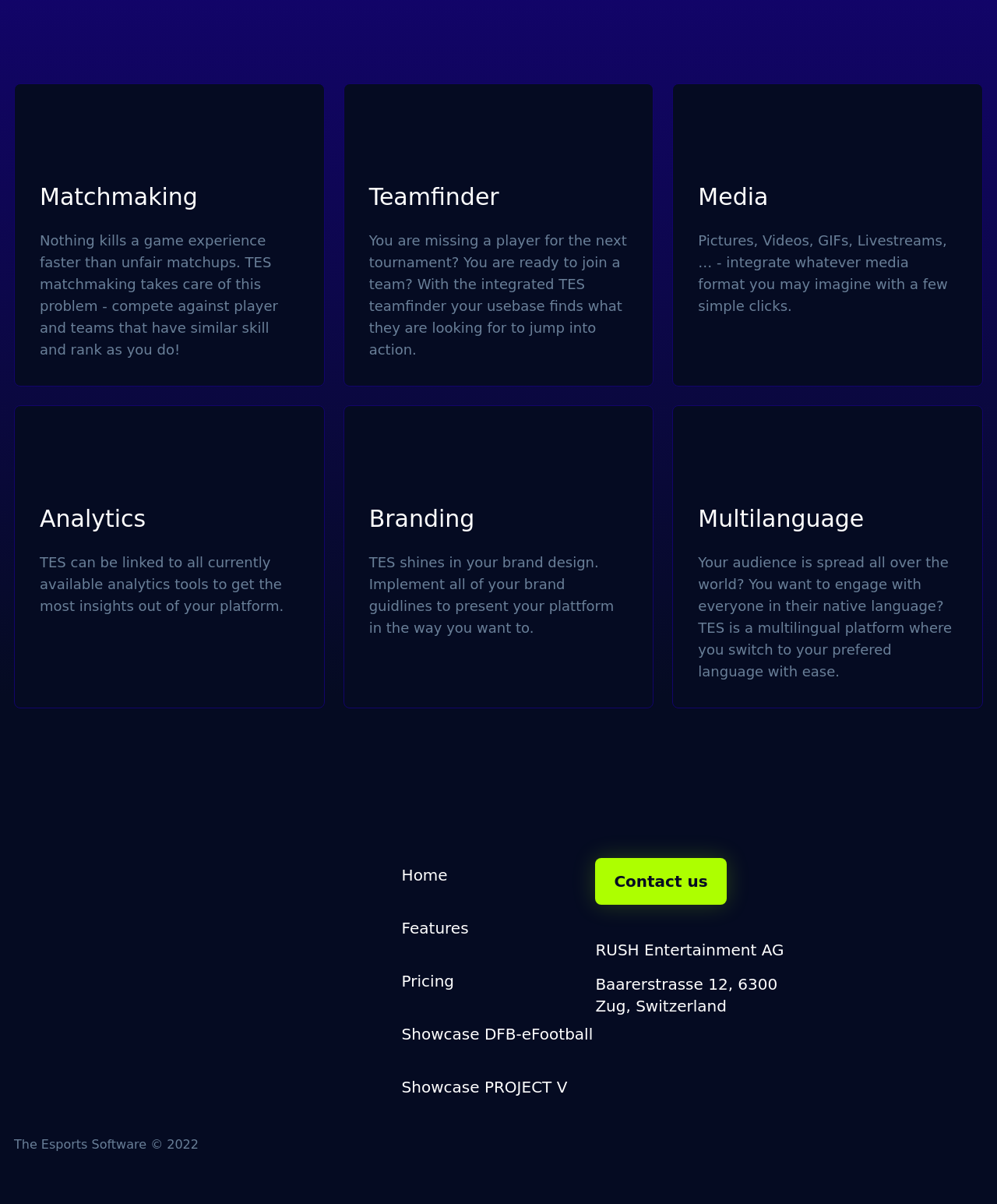Please provide the bounding box coordinates for the element that needs to be clicked to perform the instruction: "Follow on Facebook". The coordinates must consist of four float numbers between 0 and 1, formatted as [left, top, right, bottom].

[0.894, 0.712, 0.92, 0.958]